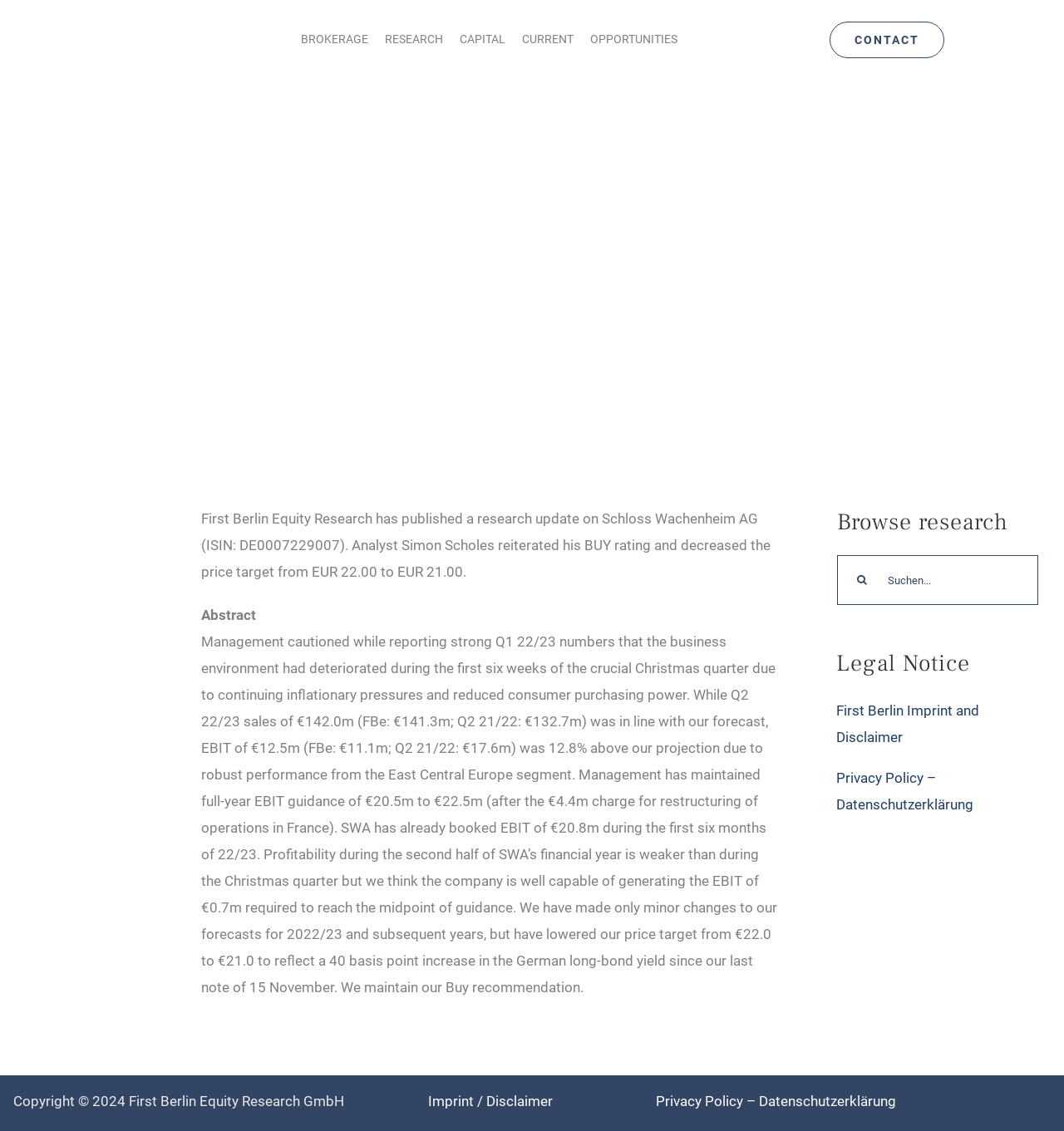Identify the bounding box coordinates for the UI element described as follows: "Contact". Ensure the coordinates are four float numbers between 0 and 1, formatted as [left, top, right, bottom].

[0.78, 0.019, 0.888, 0.052]